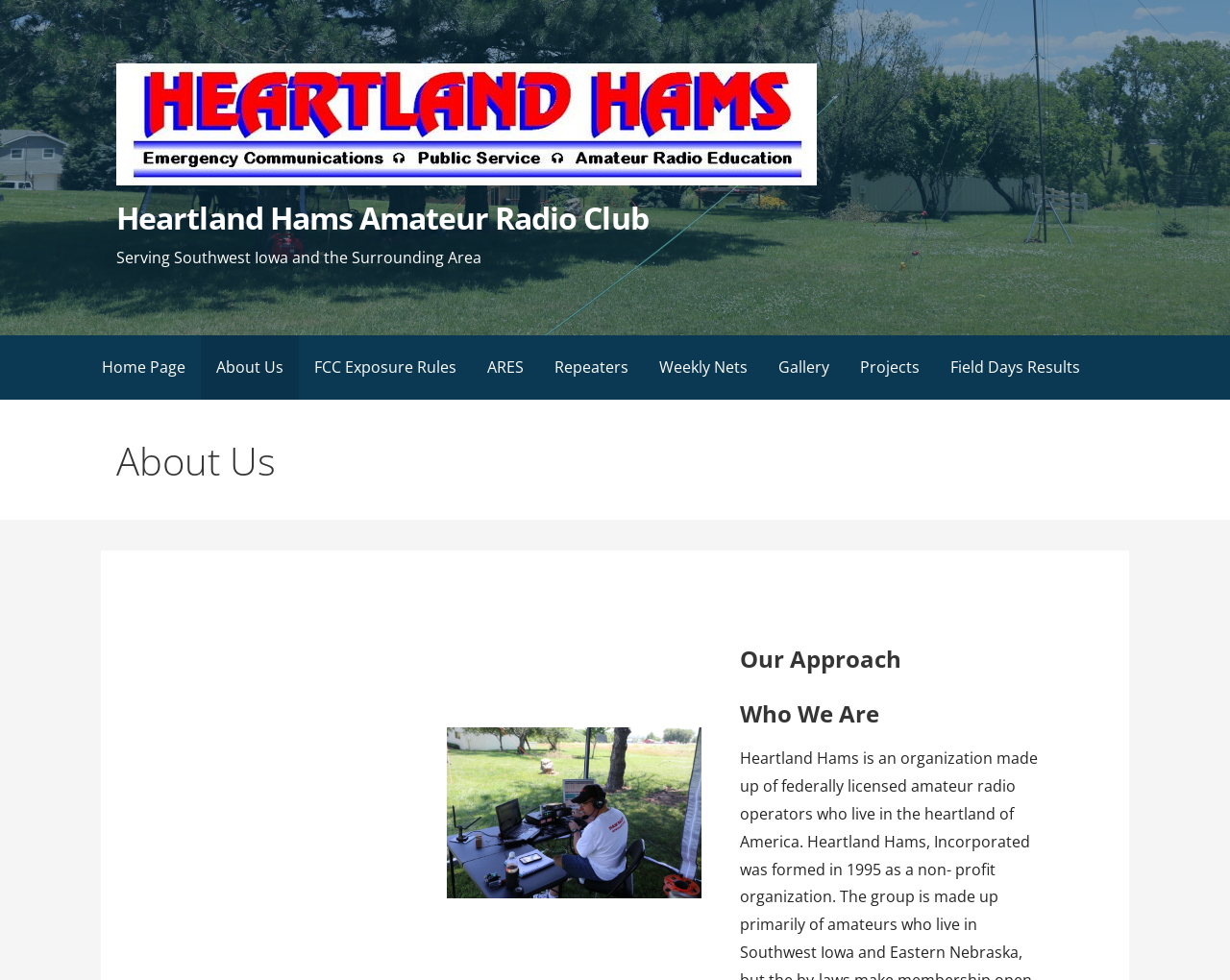Given the description of a UI element: "About Us", identify the bounding box coordinates of the matching element in the webpage screenshot.

[0.163, 0.342, 0.243, 0.408]